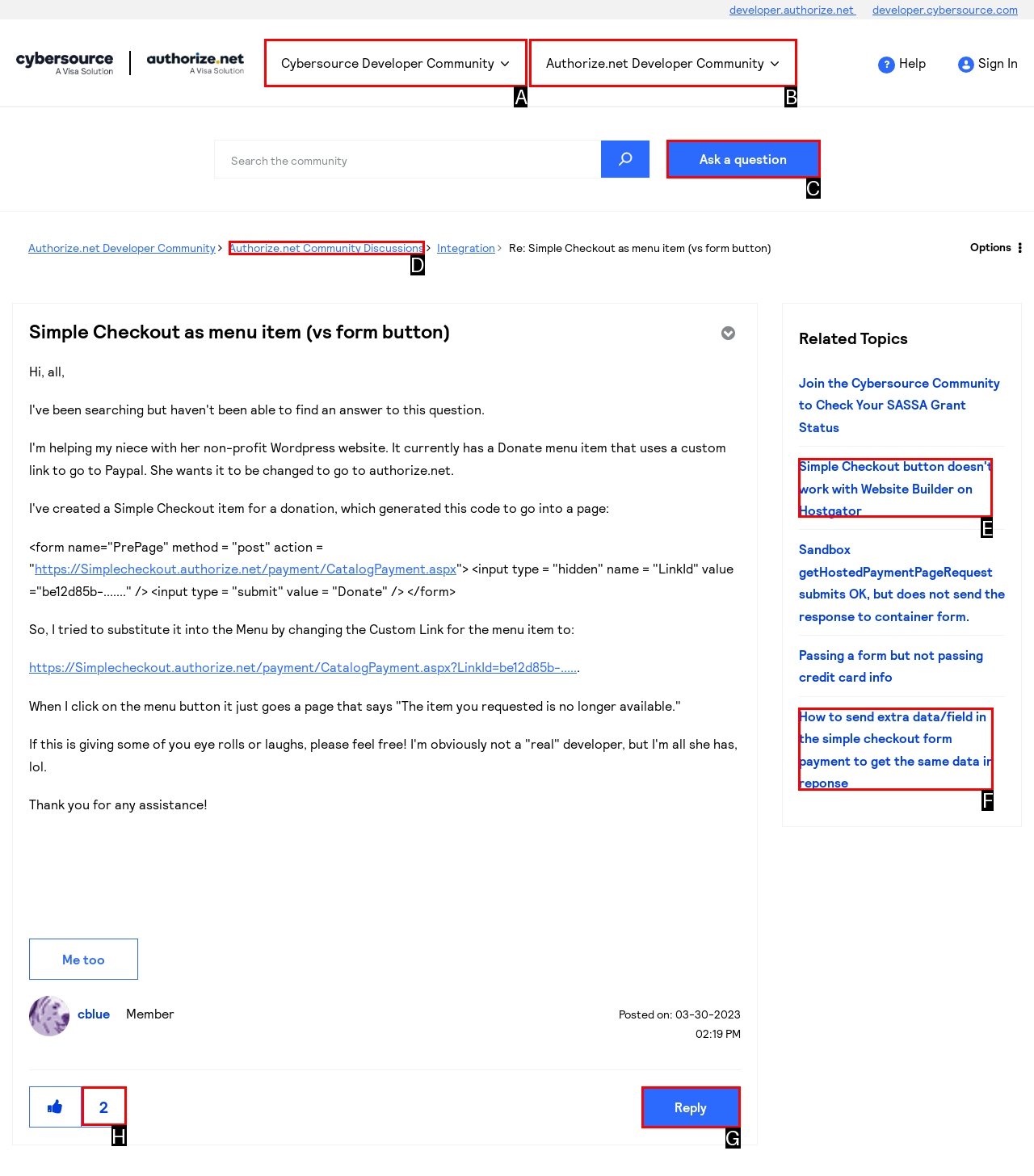Identify the letter of the UI element needed to carry out the task: Reply to Simple Checkout as menu item post
Reply with the letter of the chosen option.

G